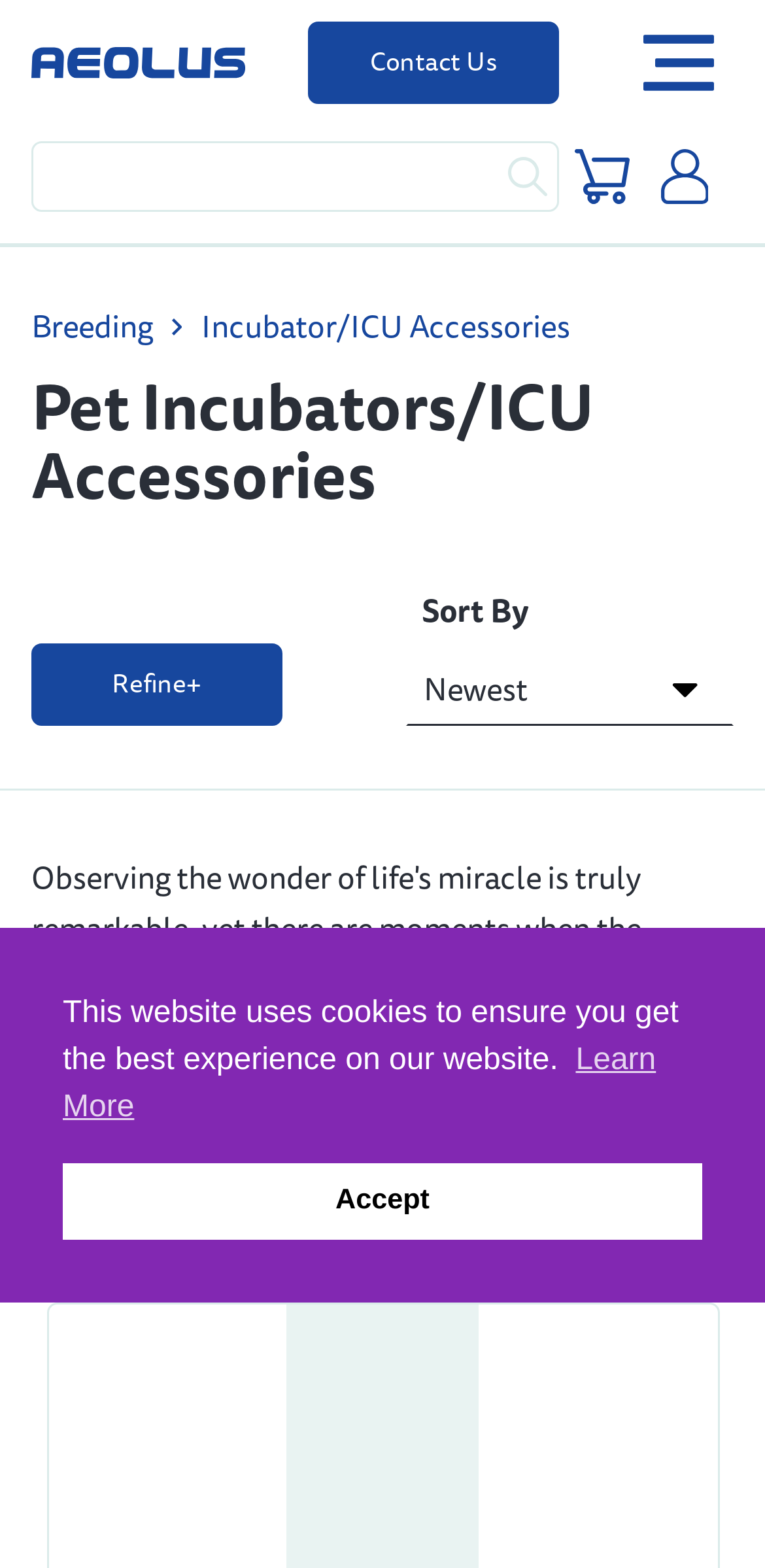What is the purpose of the 'Refine+' button?
We need a detailed and exhaustive answer to the question. Please elaborate.

The 'Refine+' button is located next to the 'Sort By' dropdown menu, suggesting that it is used to refine the search results based on certain criteria. Its purpose is to provide more specific results to the user.